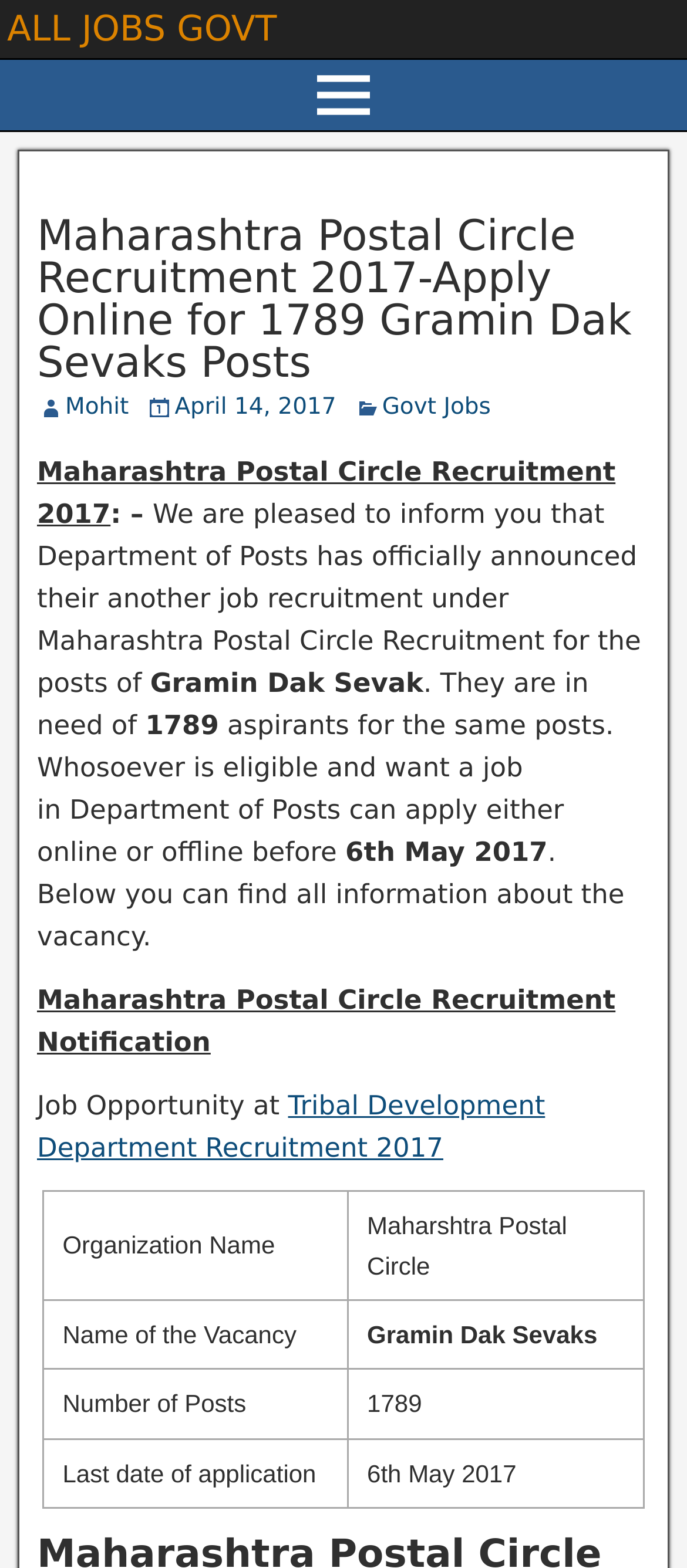What type of job is being recruited?
Refer to the image and provide a one-word or short phrase answer.

Govt Jobs